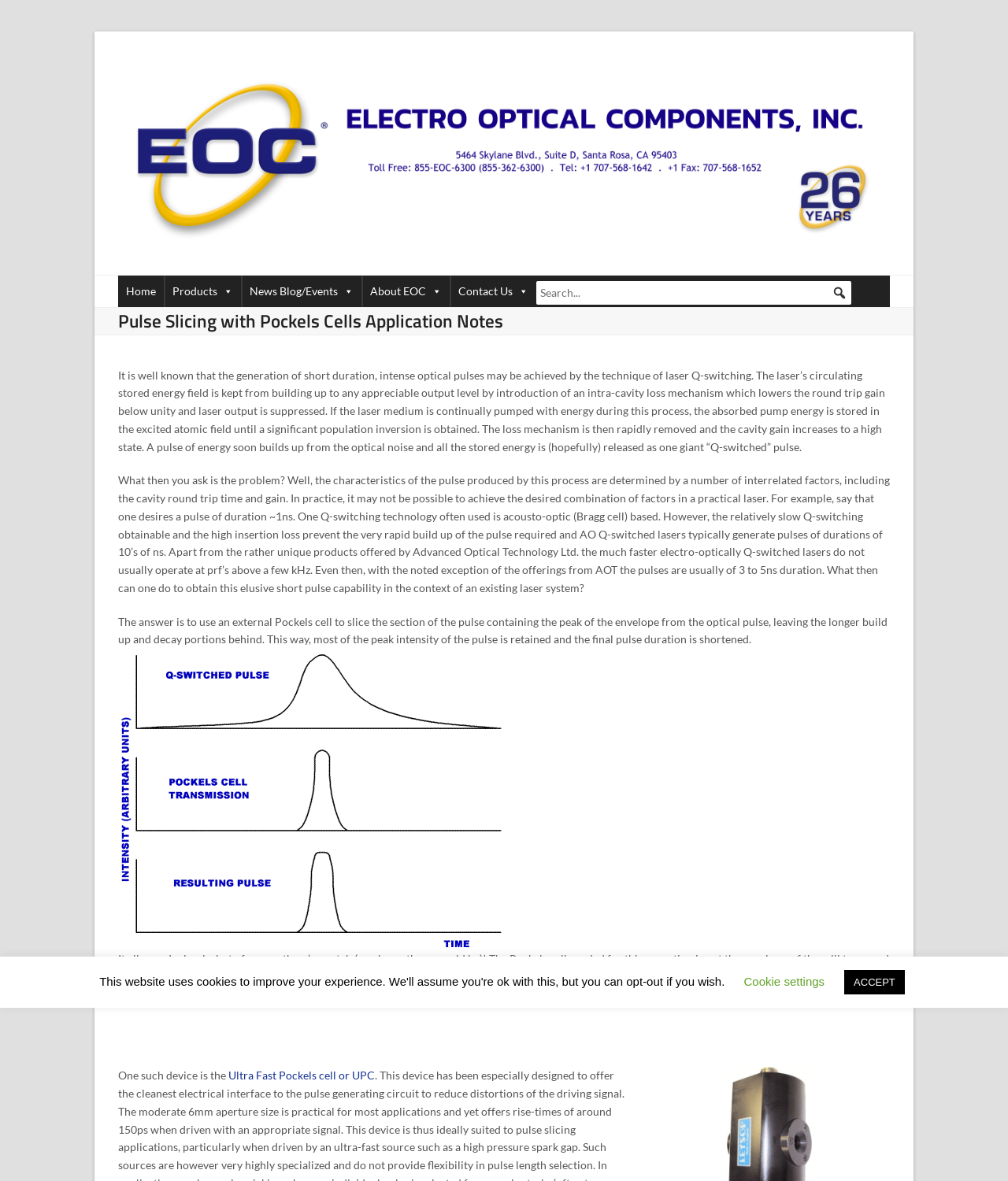Respond to the question below with a concise word or phrase:
What is the technique used to generate short duration intense optical pulses?

laser Q-switching